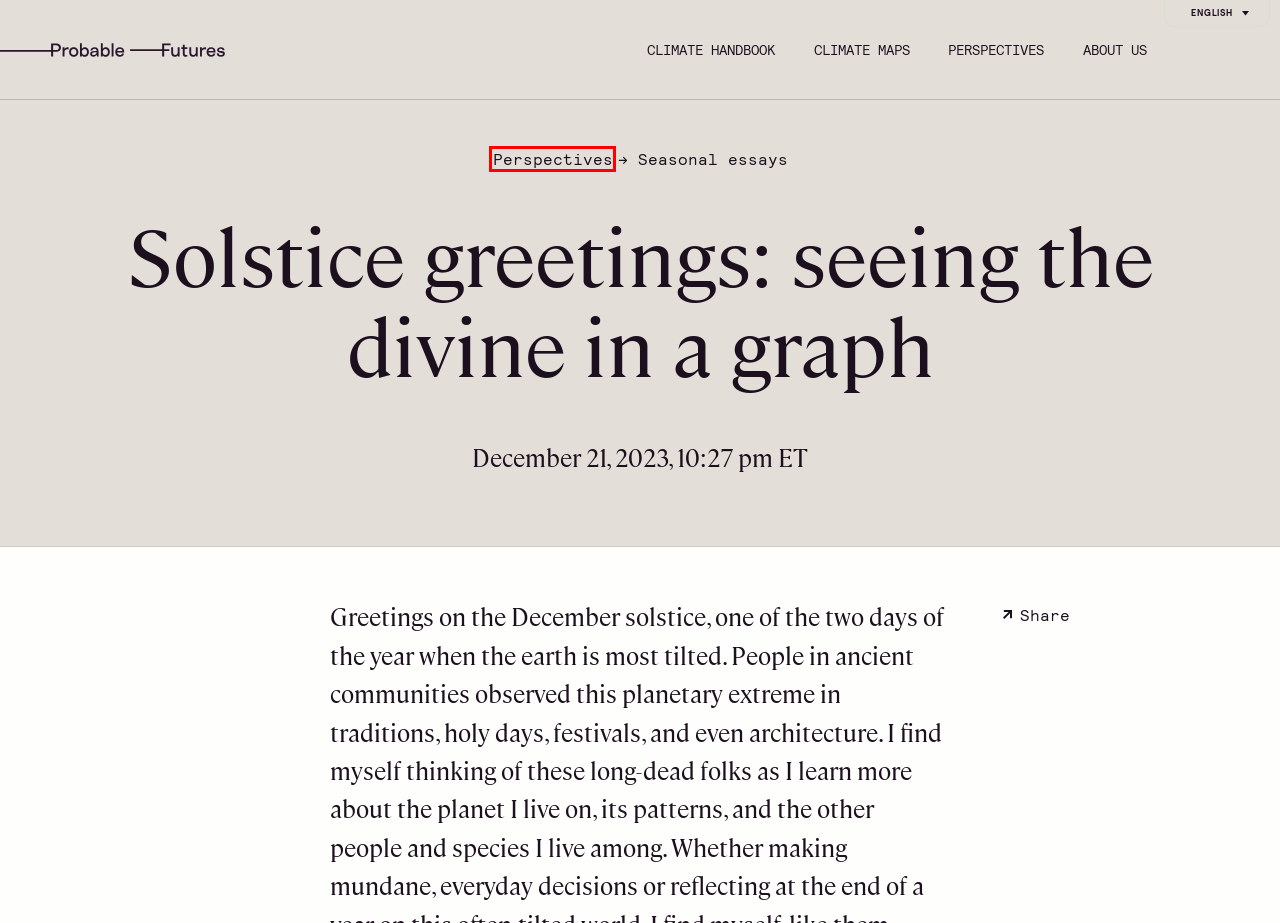Consider the screenshot of a webpage with a red bounding box around an element. Select the webpage description that best corresponds to the new page after clicking the element inside the red bounding box. Here are the candidates:
A. Ursula K. Le Guin — The Lathe of Heaven
B. Perspectives · Probable Futures
C. Capacity for Wonder and Sunsets | The Anthropocene Reviewed  | WNYC Studios
D. Equinox greetings: pioneers, arbitrageurs, and river rats · Probable Futures
E. Seasonal essays Archives · Probable Futures
F. Contact us · Probable Futures
G. About us · Probable Futures
H. Home · Probable Futures

B